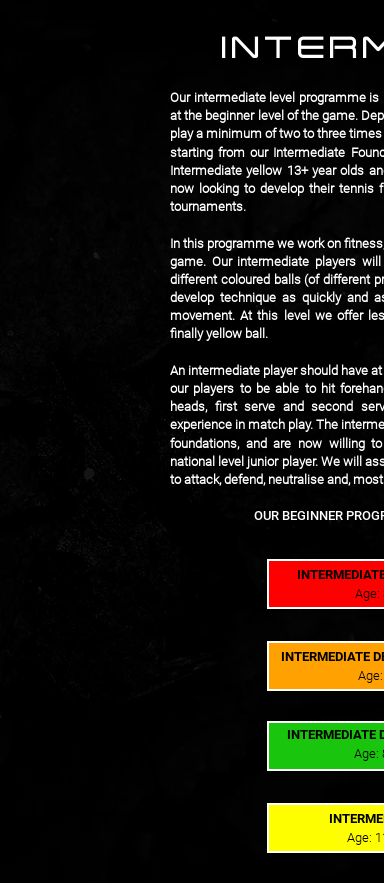What is the purpose of using colored balls in the training approach?
Refer to the image and respond with a one-word or short-phrase answer.

To aid skill development